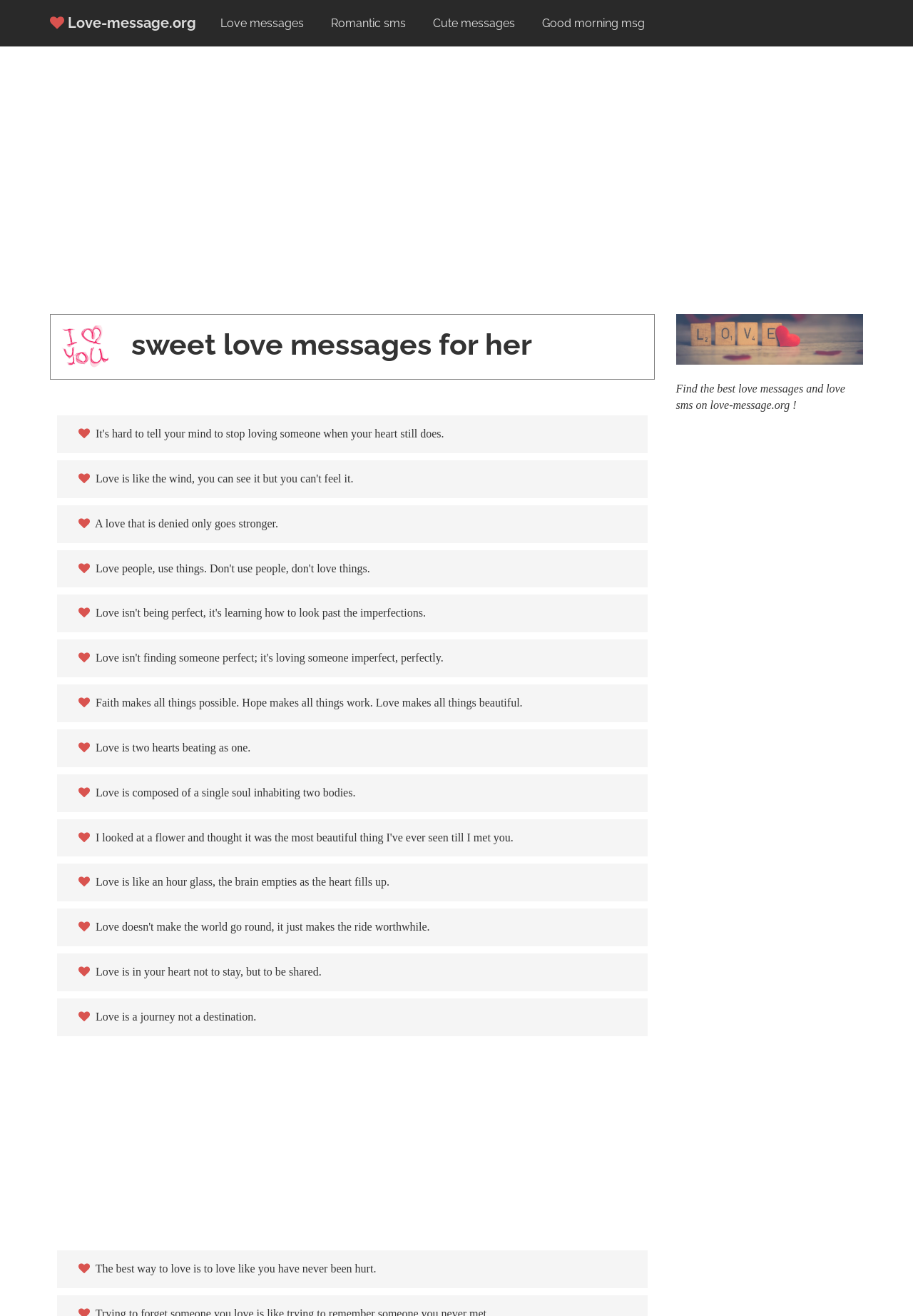Pinpoint the bounding box coordinates of the clickable element to carry out the following instruction: "Explore 'Cute messages'."

[0.464, 0.007, 0.574, 0.028]